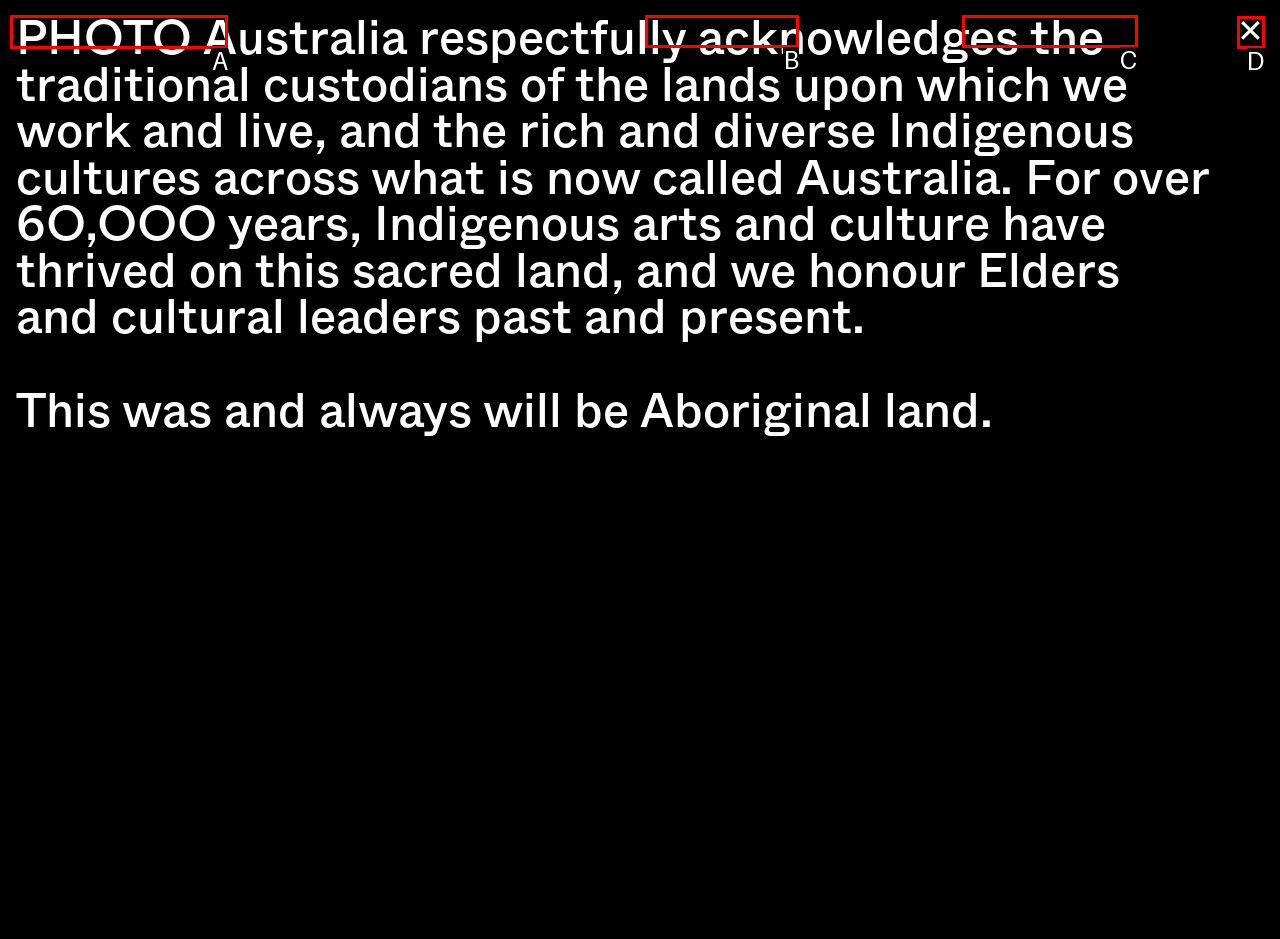Match the HTML element to the description: ✕. Answer with the letter of the correct option from the provided choices.

D